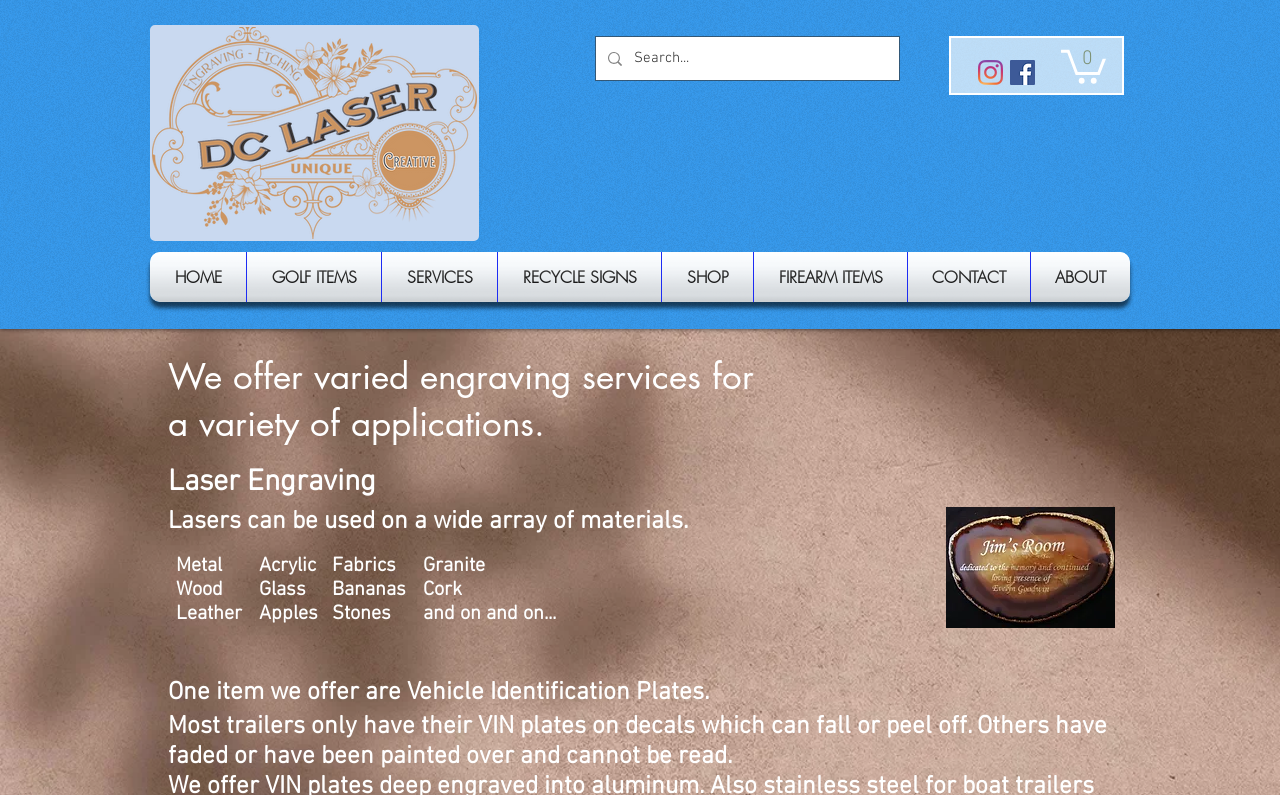Could you indicate the bounding box coordinates of the region to click in order to complete this instruction: "Click the logo".

[0.117, 0.031, 0.374, 0.303]